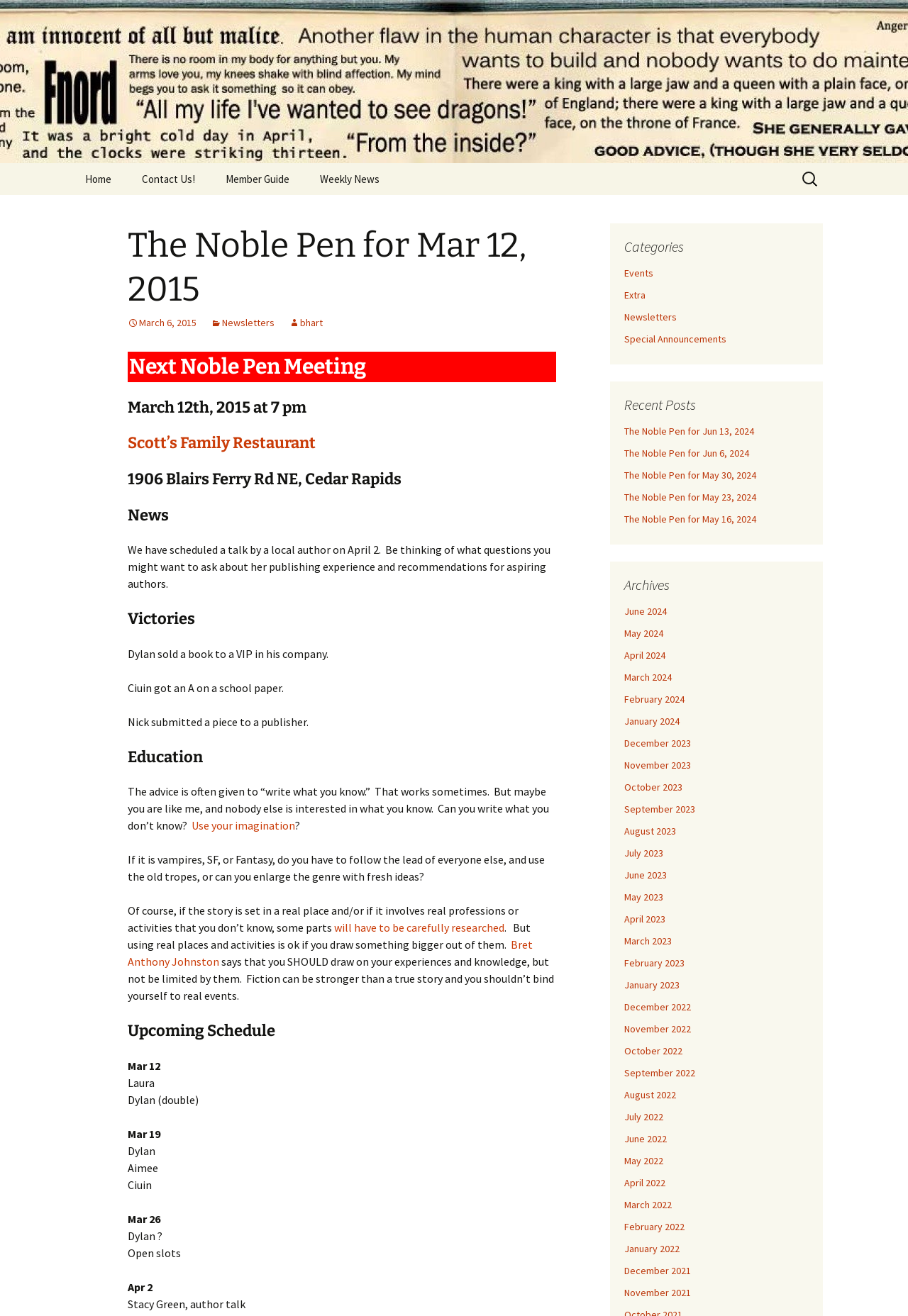Determine the bounding box for the UI element that matches this description: "Appending to XML with ASP".

None